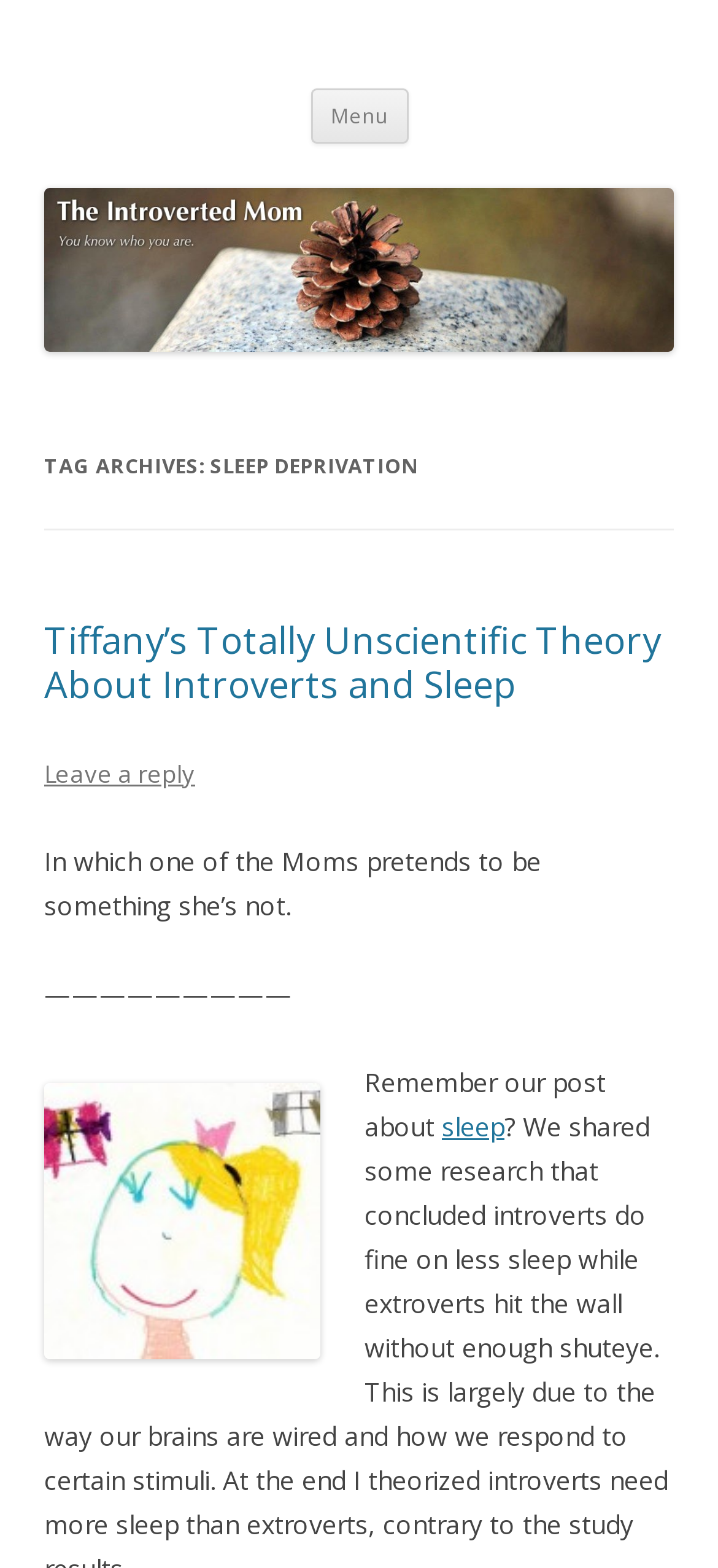Please answer the following question using a single word or phrase: 
What is the topic of the listed article?

Sleep